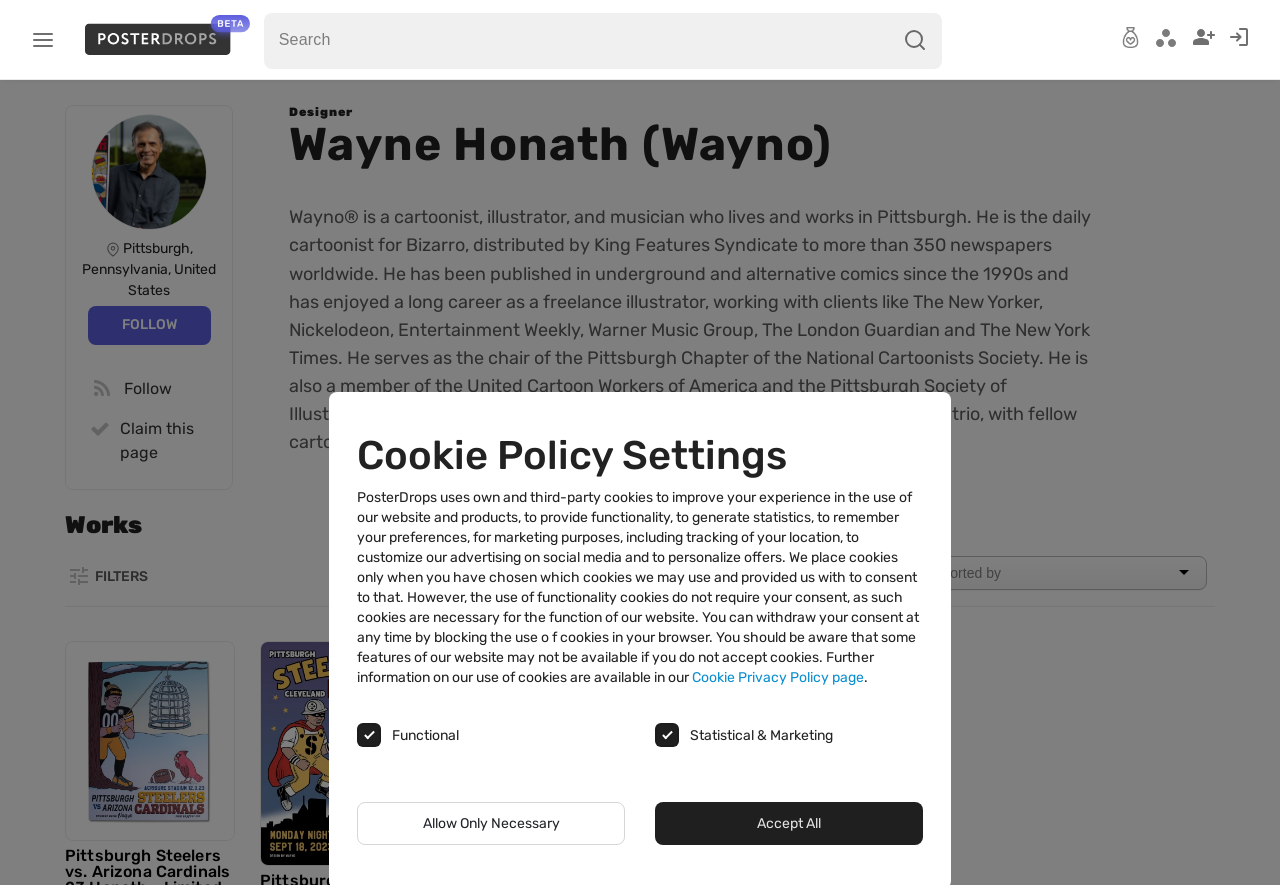Can you specify the bounding box coordinates for the region that should be clicked to fulfill this instruction: "Filter posters".

[0.052, 0.638, 0.116, 0.665]